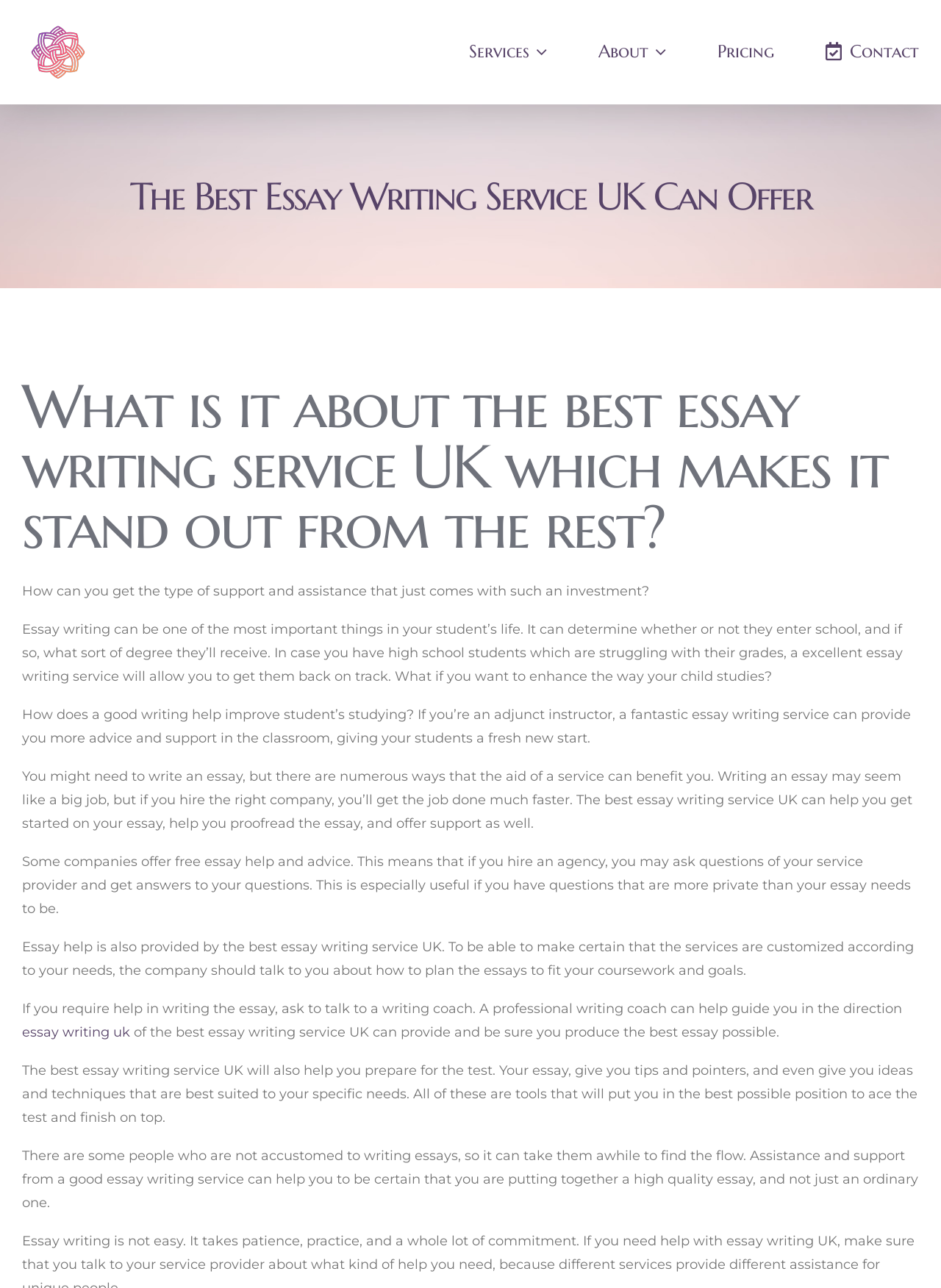Identify and provide the main heading of the webpage.

The Best Essay Writing Service UK Can Offer